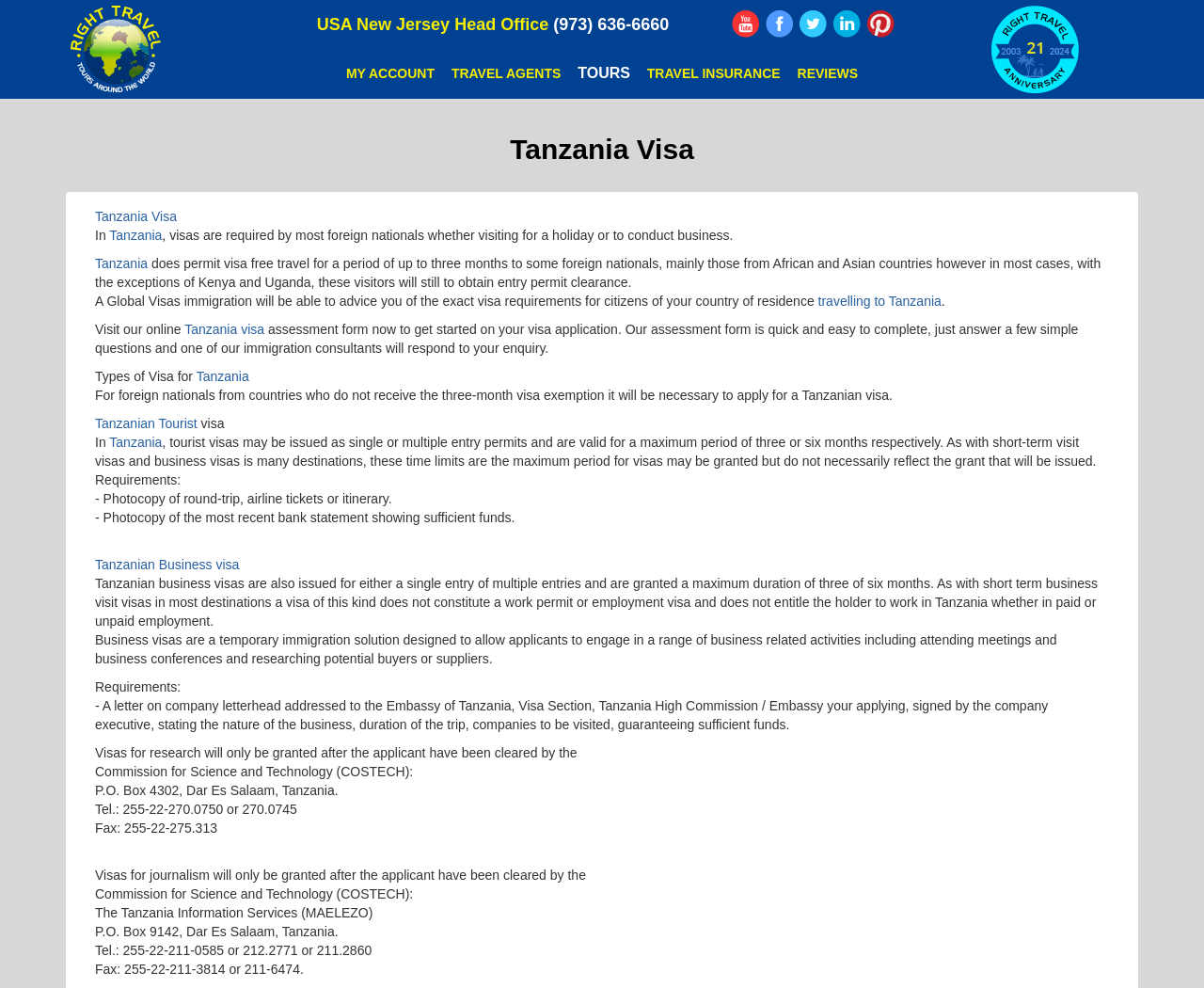Determine the bounding box coordinates for the area that needs to be clicked to fulfill this task: "Go to page 2". The coordinates must be given as four float numbers between 0 and 1, i.e., [left, top, right, bottom].

None